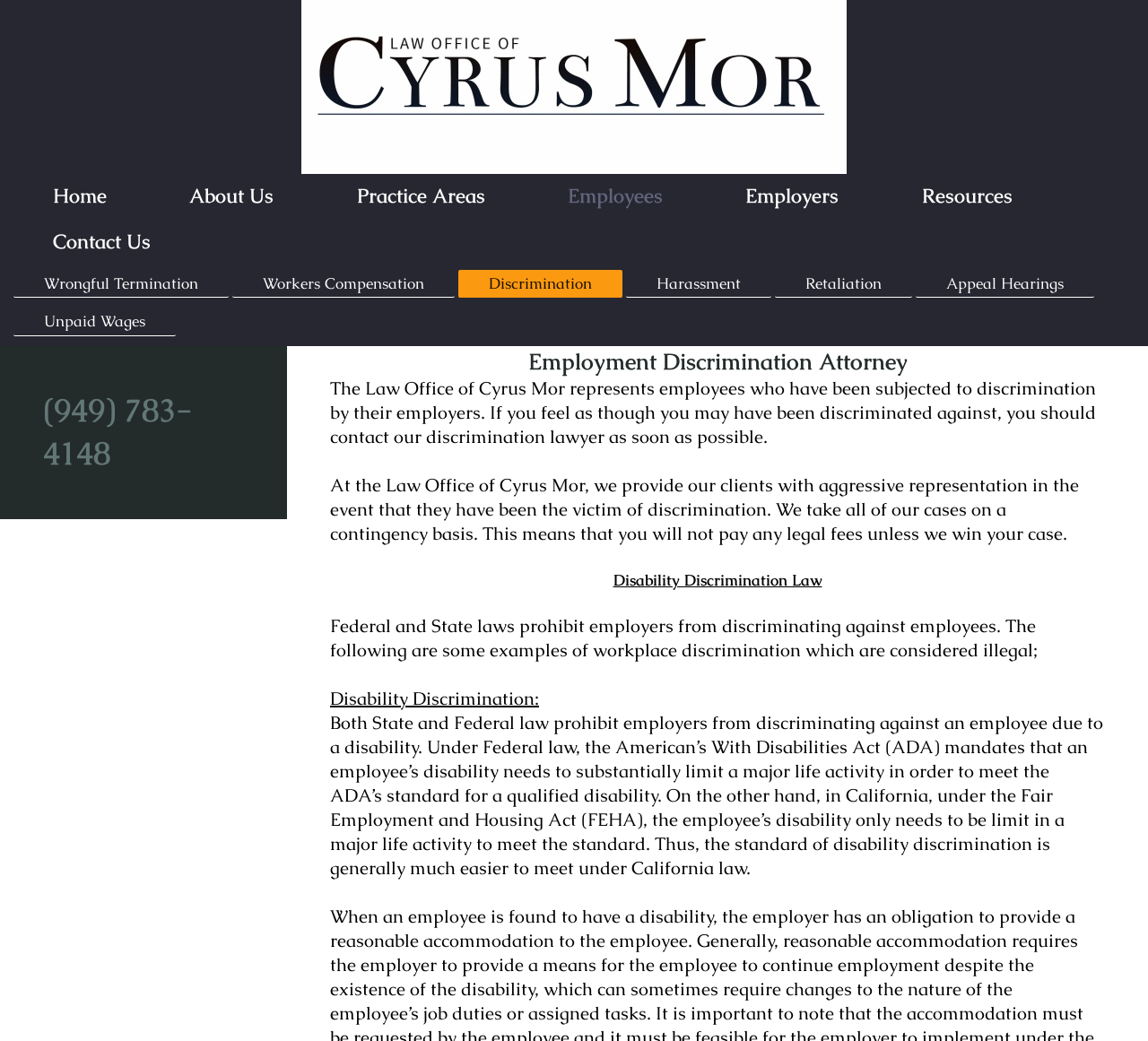What is the main service provided by the Law Office of Cyrus Mor?
Give a single word or phrase answer based on the content of the image.

Aggressive representation